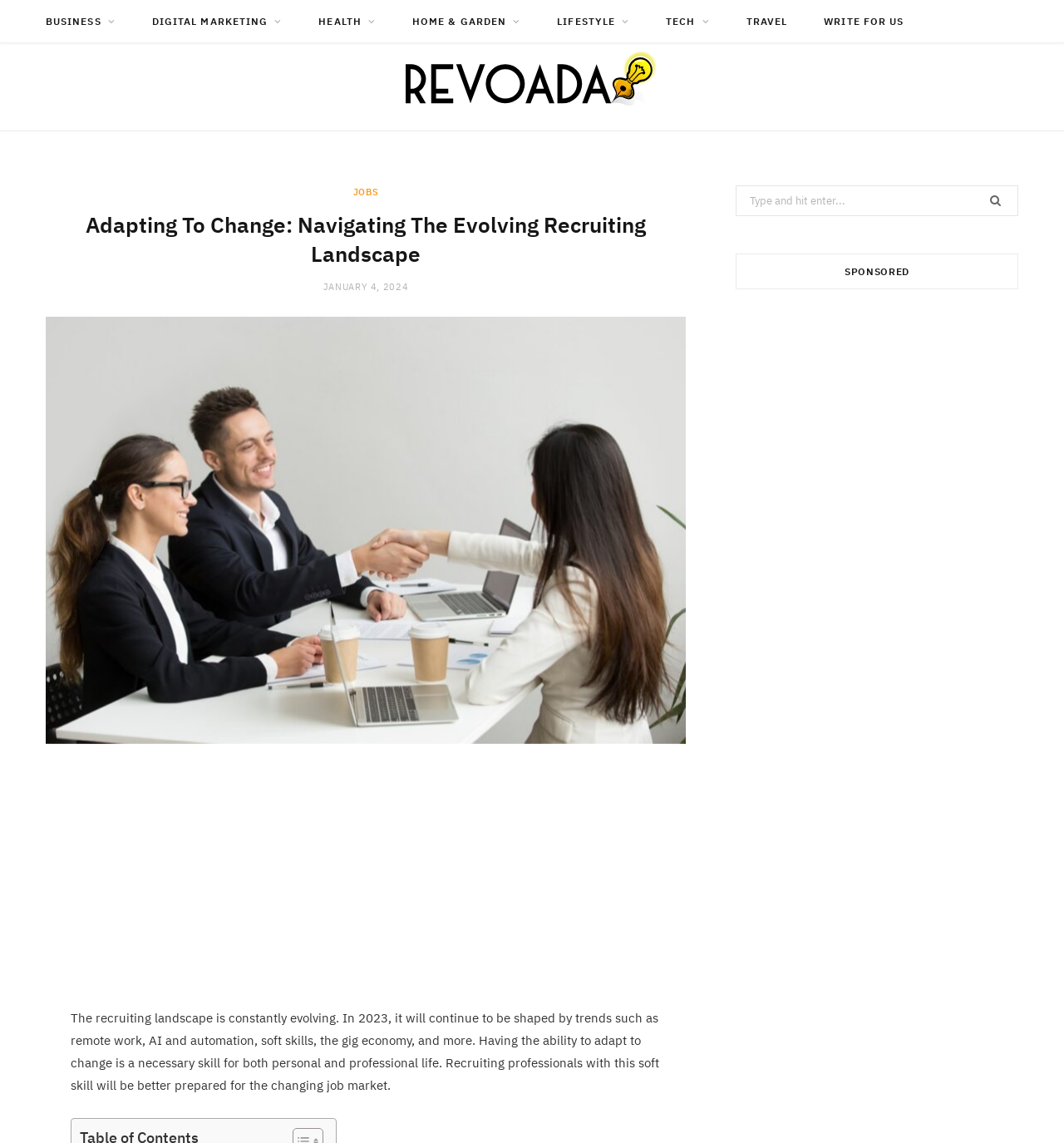Please identify the bounding box coordinates of the element I should click to complete this instruction: 'Search for something'. The coordinates should be given as four float numbers between 0 and 1, like this: [left, top, right, bottom].

[0.691, 0.162, 0.957, 0.189]